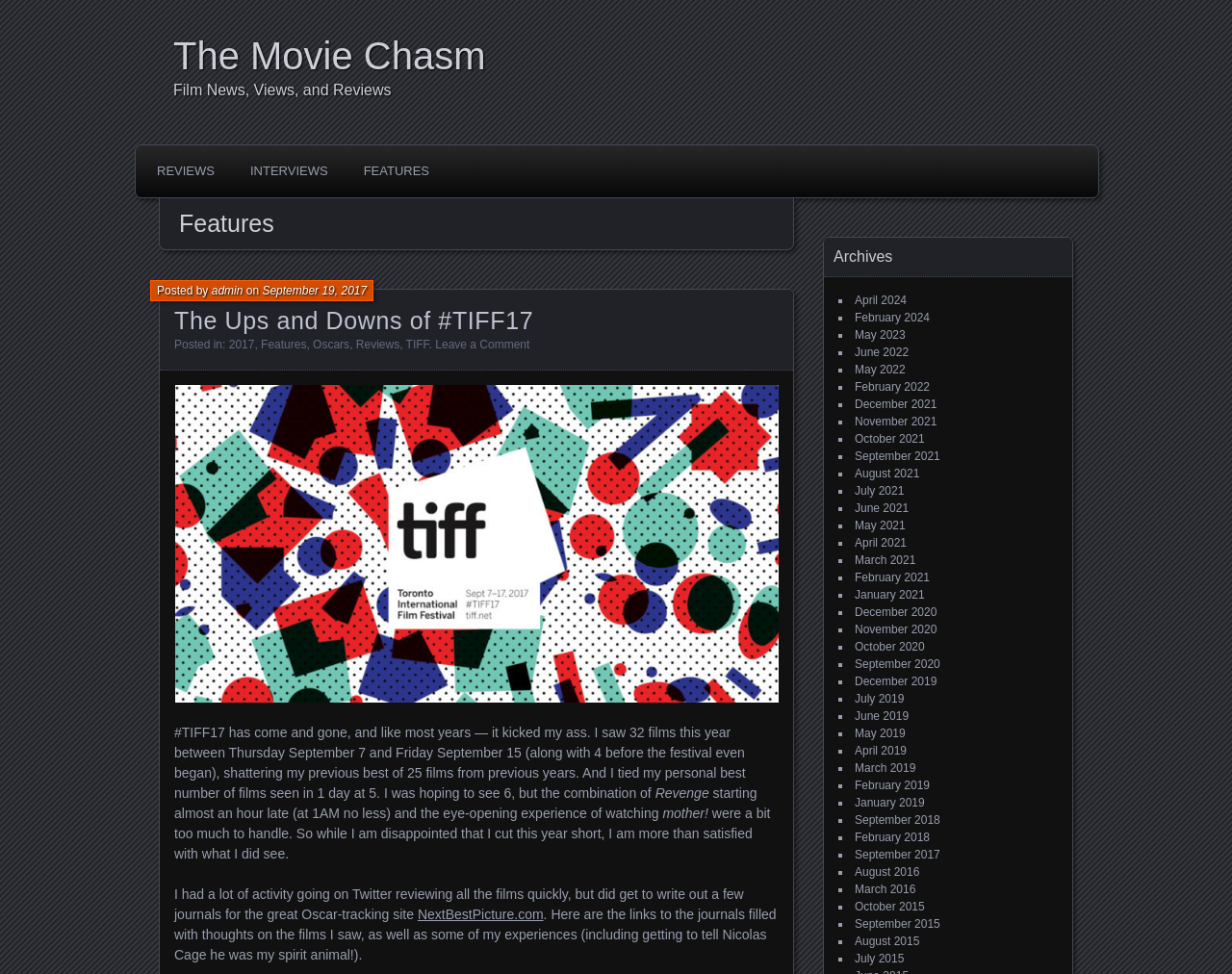Determine the bounding box coordinates for the clickable element required to fulfill the instruction: "Visit the link NextBestPicture.com". Provide the coordinates as four float numbers between 0 and 1, i.e., [left, top, right, bottom].

[0.339, 0.931, 0.441, 0.947]